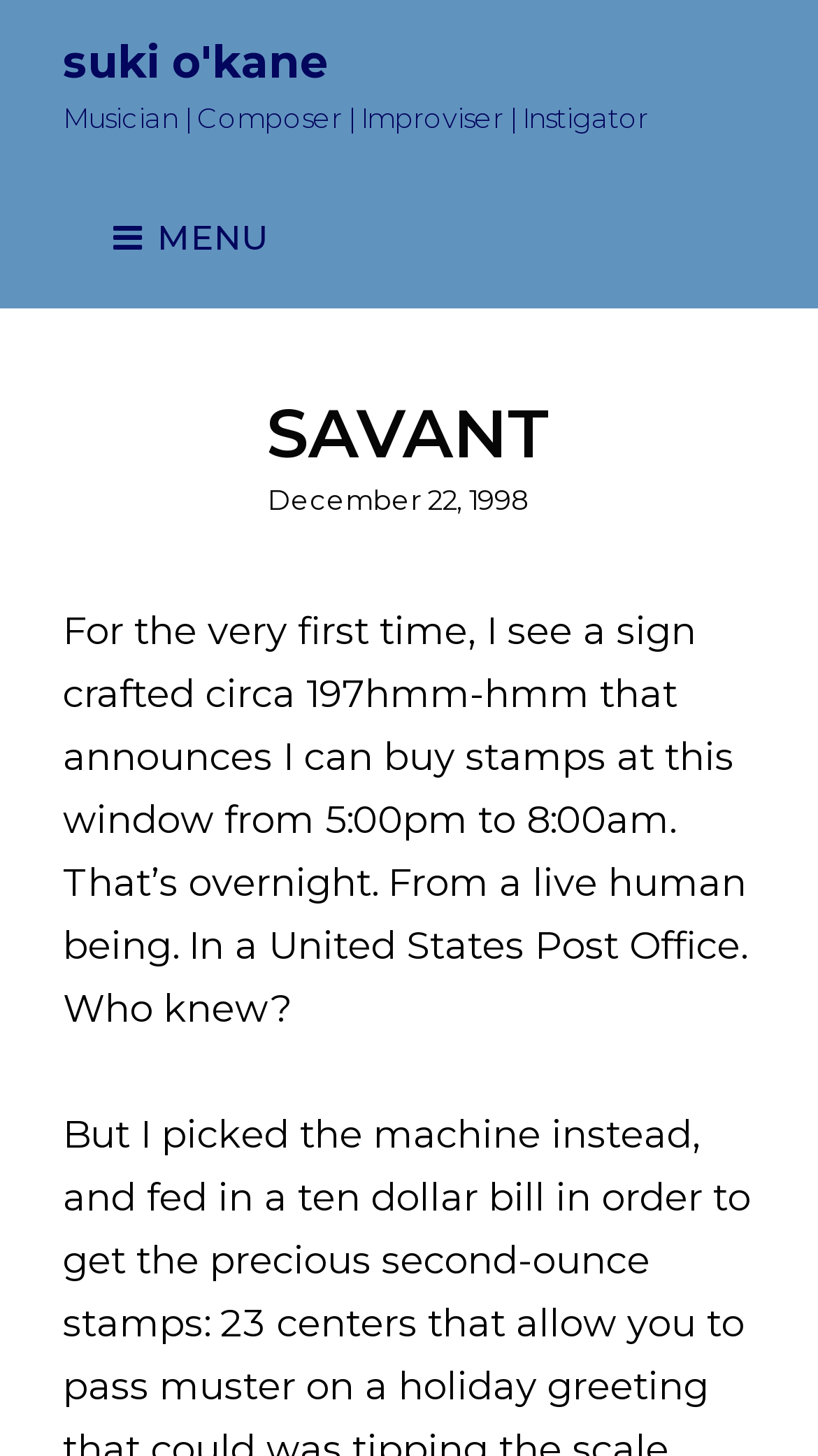Please provide a detailed answer to the question below based on the screenshot: 
What is the time range for buying stamps?

According to the text, the author mentions that they can buy stamps at a window from 5:00pm to 8:00am, which is an overnight period.